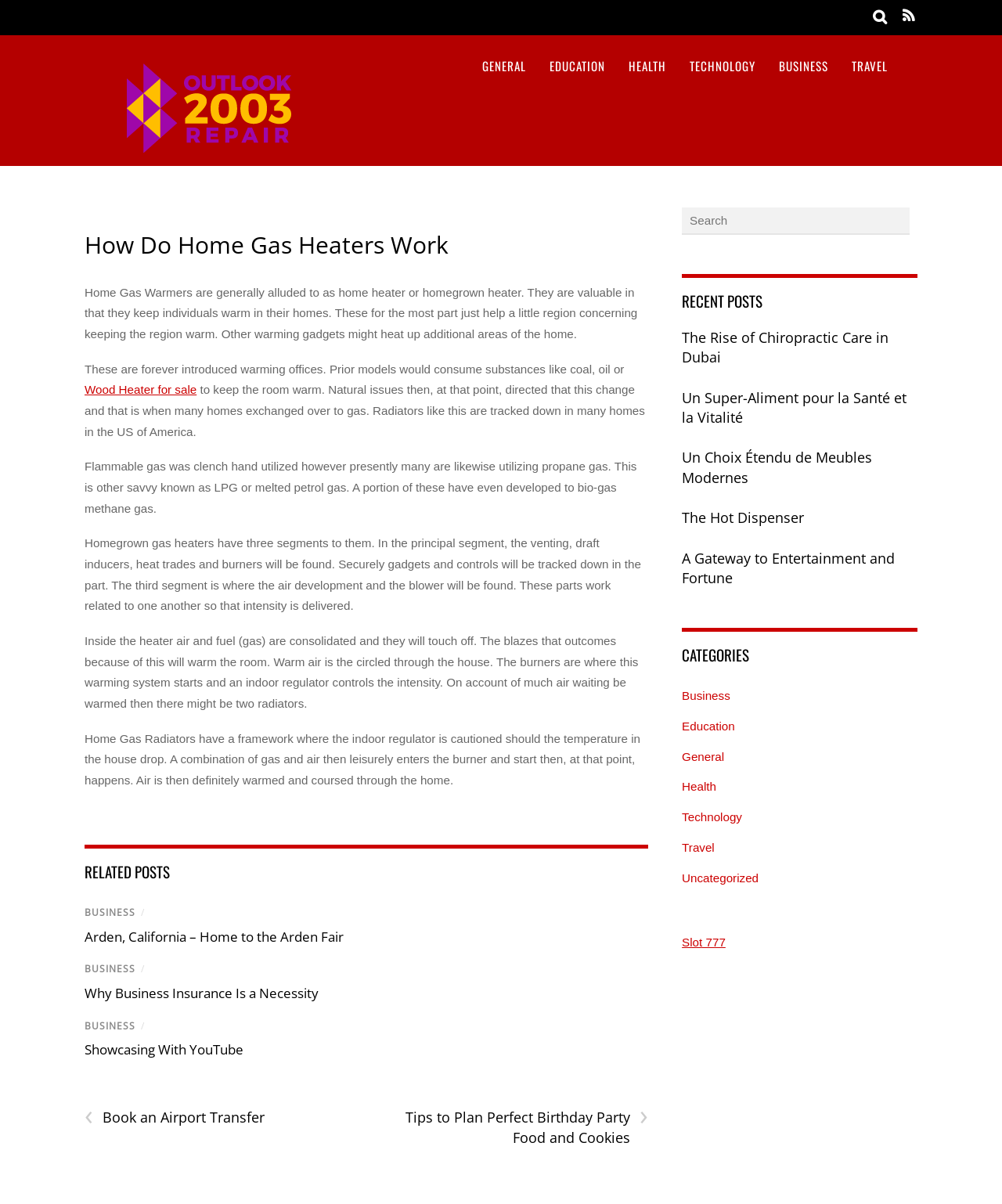Find and indicate the bounding box coordinates of the region you should select to follow the given instruction: "Read about 'Wood Heater for sale'".

[0.084, 0.318, 0.196, 0.329]